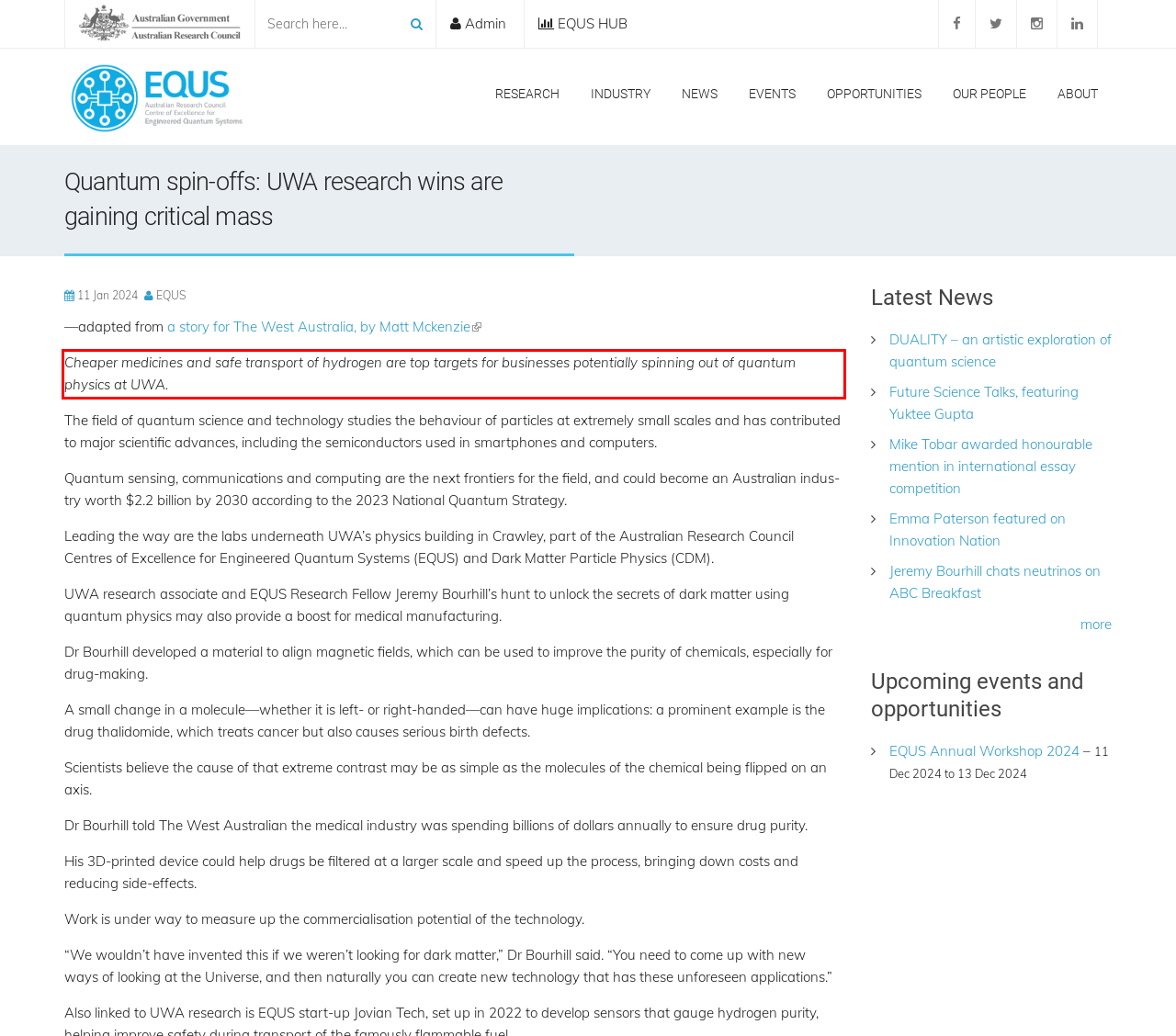Please perform OCR on the text content within the red bounding box that is highlighted in the provided webpage screenshot.

Cheaper medicines and safe transport of hydrogen are top targets for businesses poten­tially spinning out of quan­tum physics at UWA.